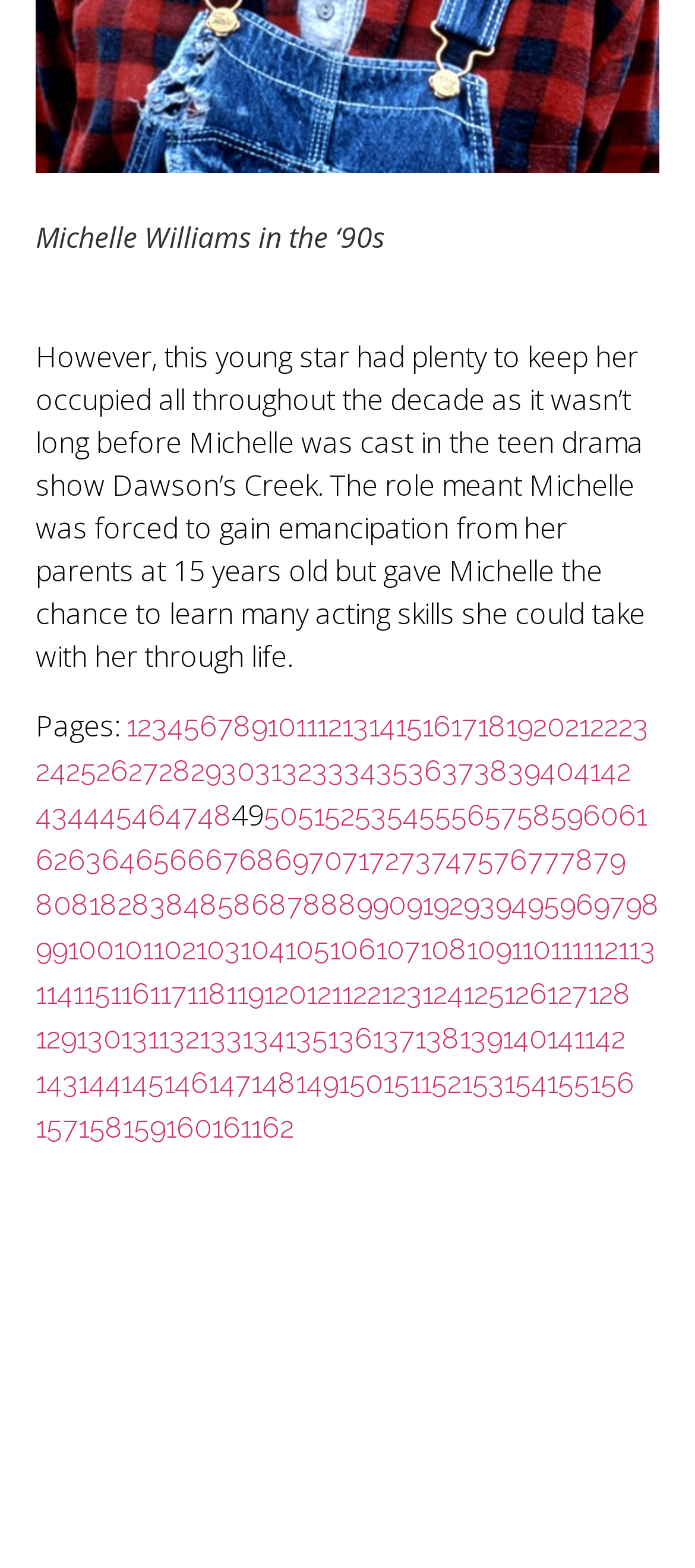Please answer the following question as detailed as possible based on the image: 
How many pages are there in this article?

I counted the number of page links at the bottom of the page, and there are 75 page links, indicating that the article has 75 pages.